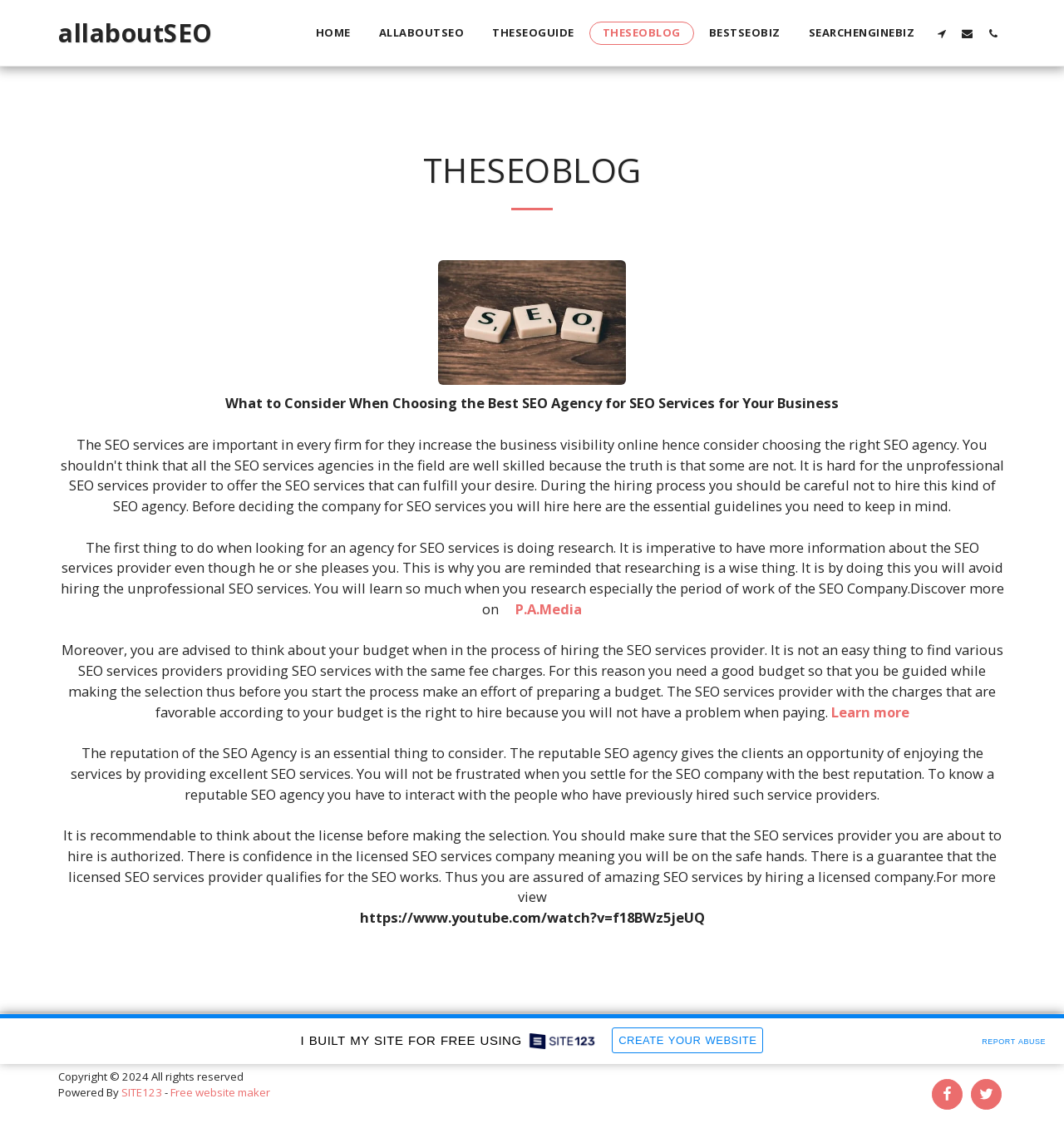What is the topic of the main article?
Relying on the image, give a concise answer in one word or a brief phrase.

Choosing an SEO agency